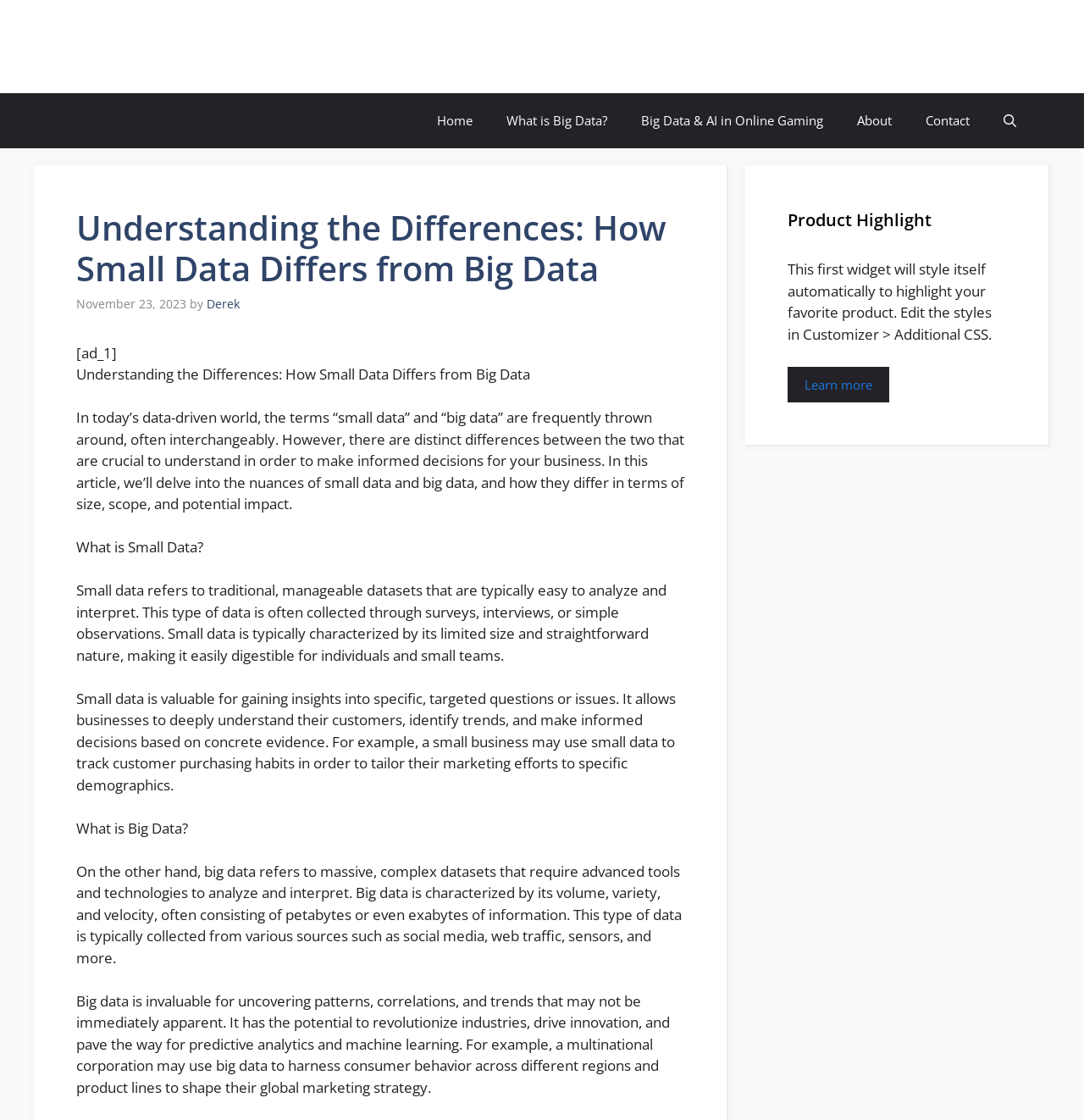Please provide the bounding box coordinates in the format (top-left x, top-left y, bottom-right x, bottom-right y). Remember, all values are floating point numbers between 0 and 1. What is the bounding box coordinate of the region described as: aria-label="Open search"

[0.91, 0.083, 0.953, 0.132]